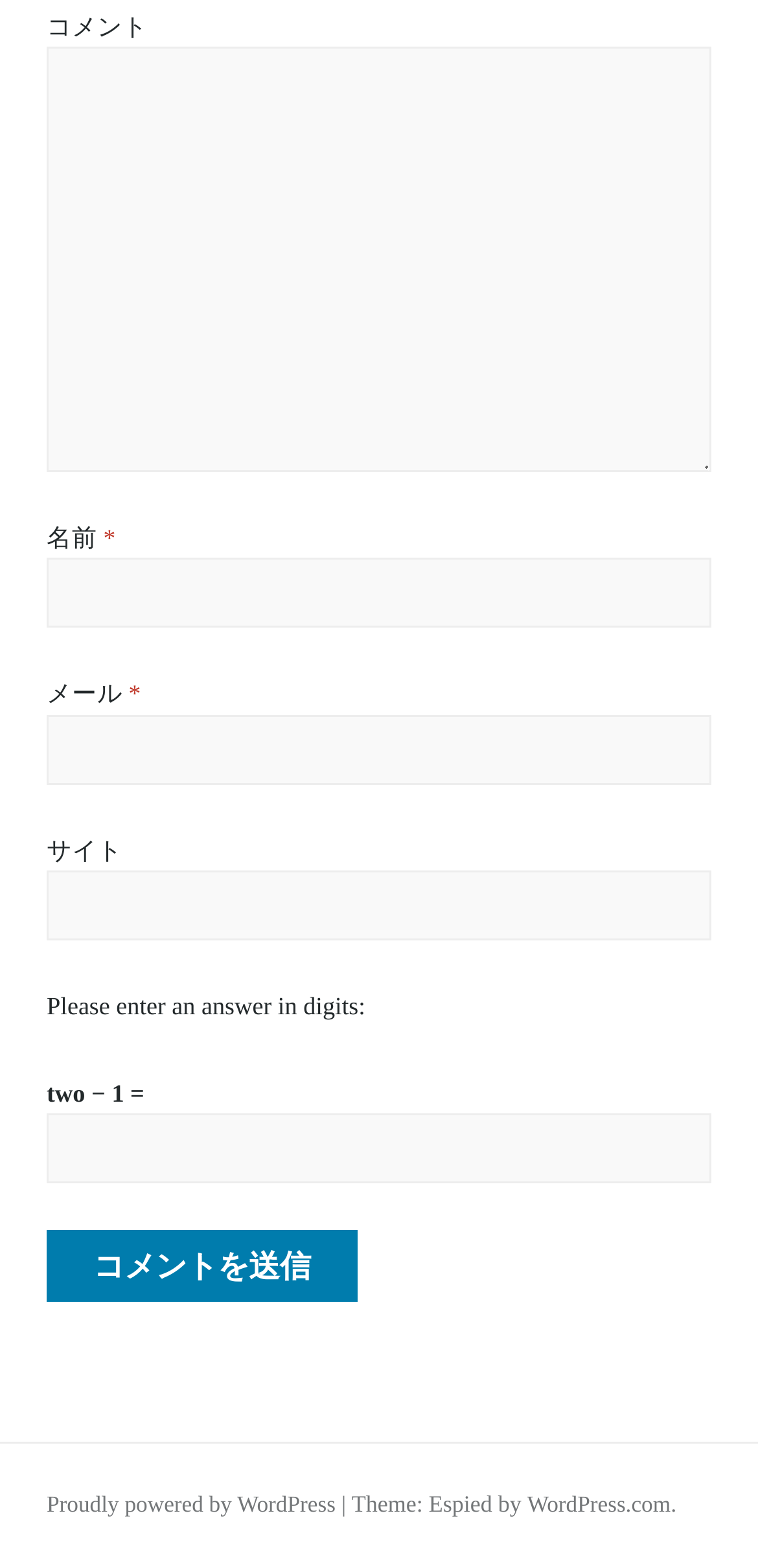What is the purpose of the textbox with the label '名前'?
Using the information from the image, give a concise answer in one word or a short phrase.

Enter name